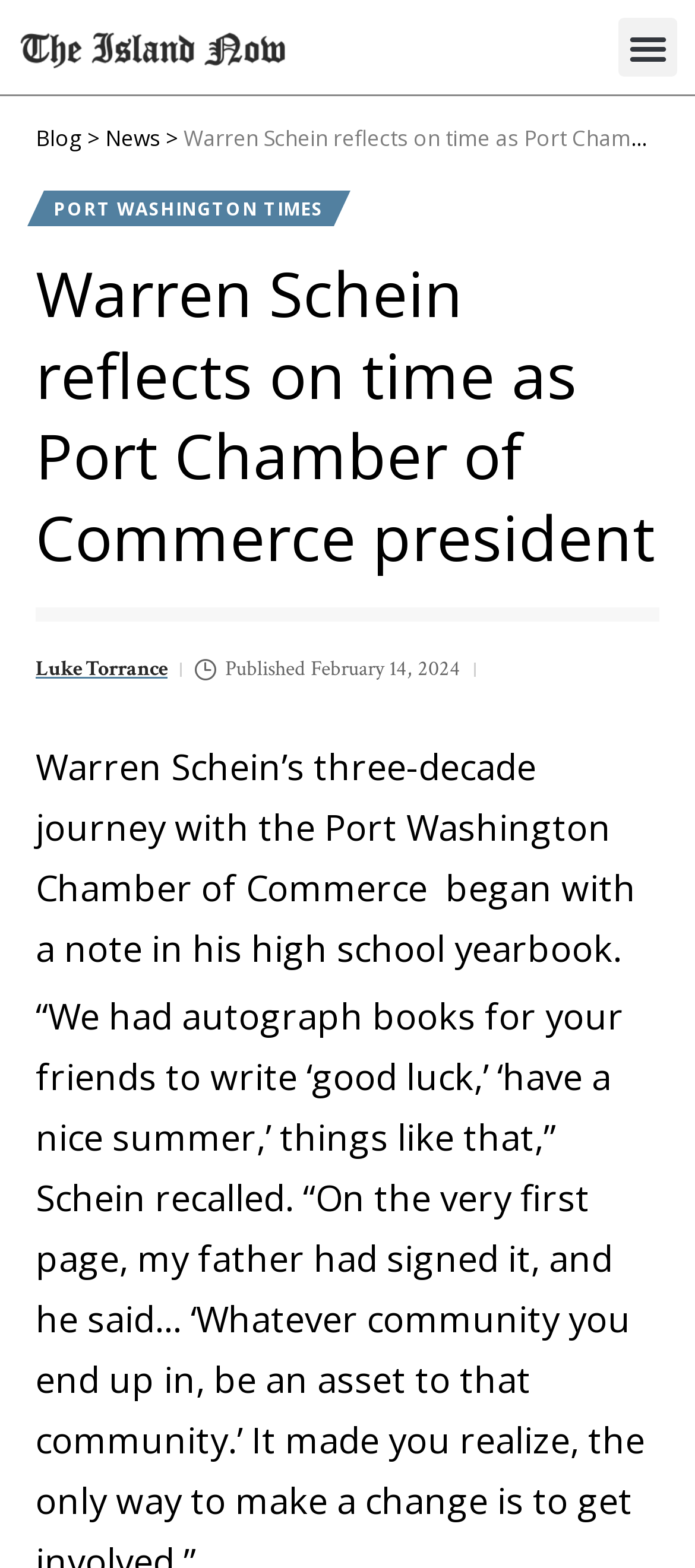What is the name of the newspaper?
Based on the screenshot, respond with a single word or phrase.

PORT WASHINGTON TIMES